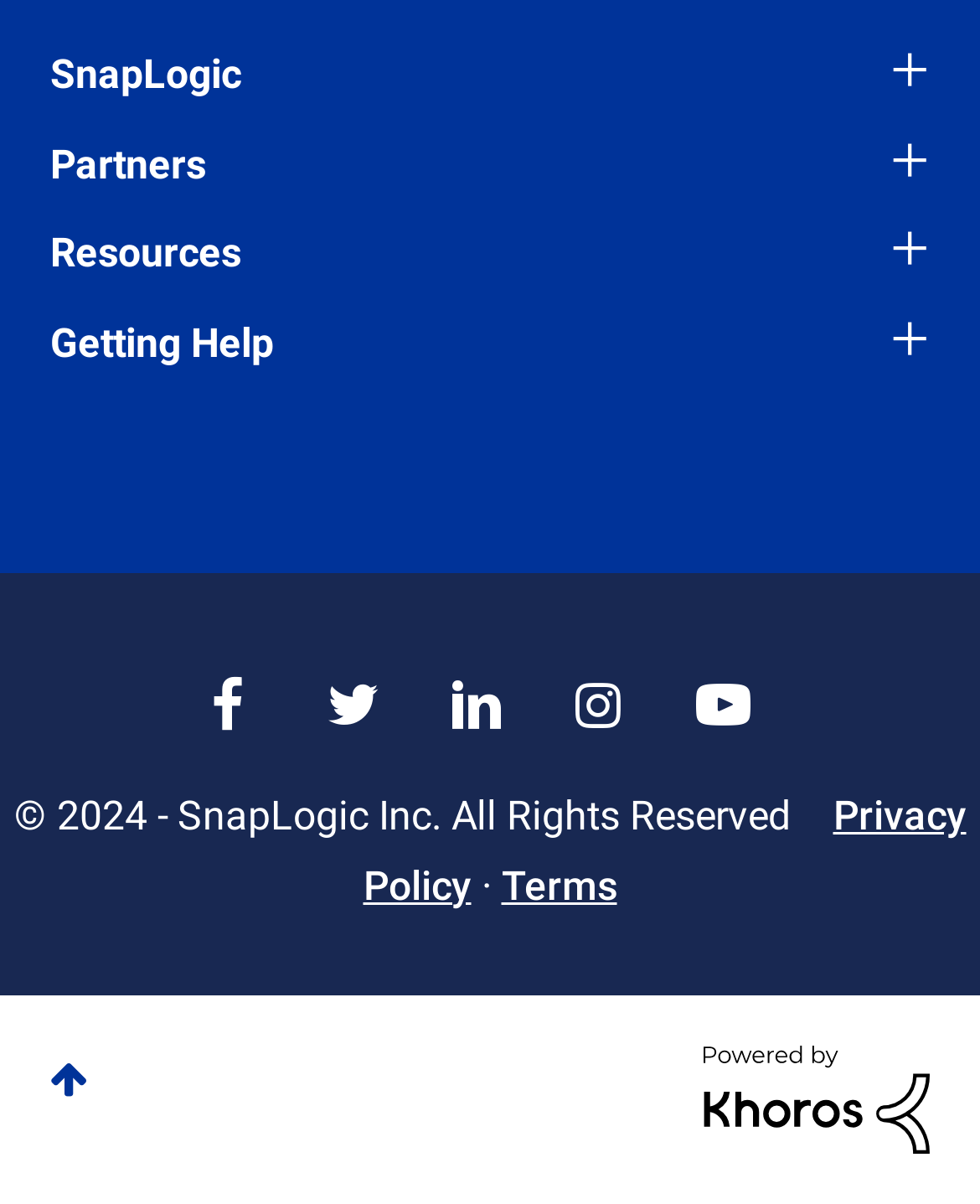How many 'Expand View +' buttons are there? Analyze the screenshot and reply with just one word or a short phrase.

5